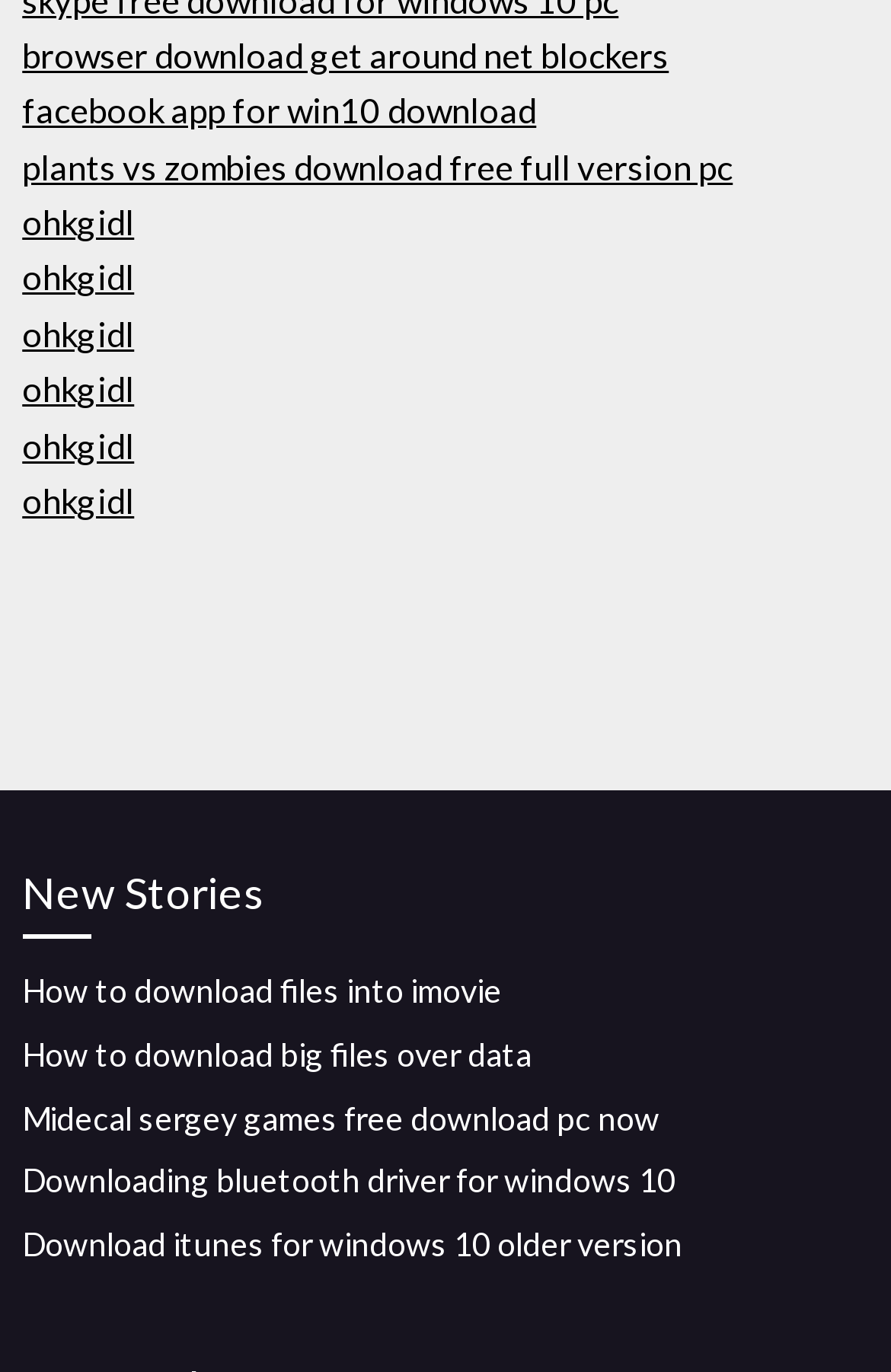Based on the visual content of the image, answer the question thoroughly: What type of files can be downloaded from this webpage?

The links on the webpage suggest that users can download software such as iTunes and Bluetooth drivers, as well as games like Plants vs Zombies, indicating that the webpage offers downloads for software and games.